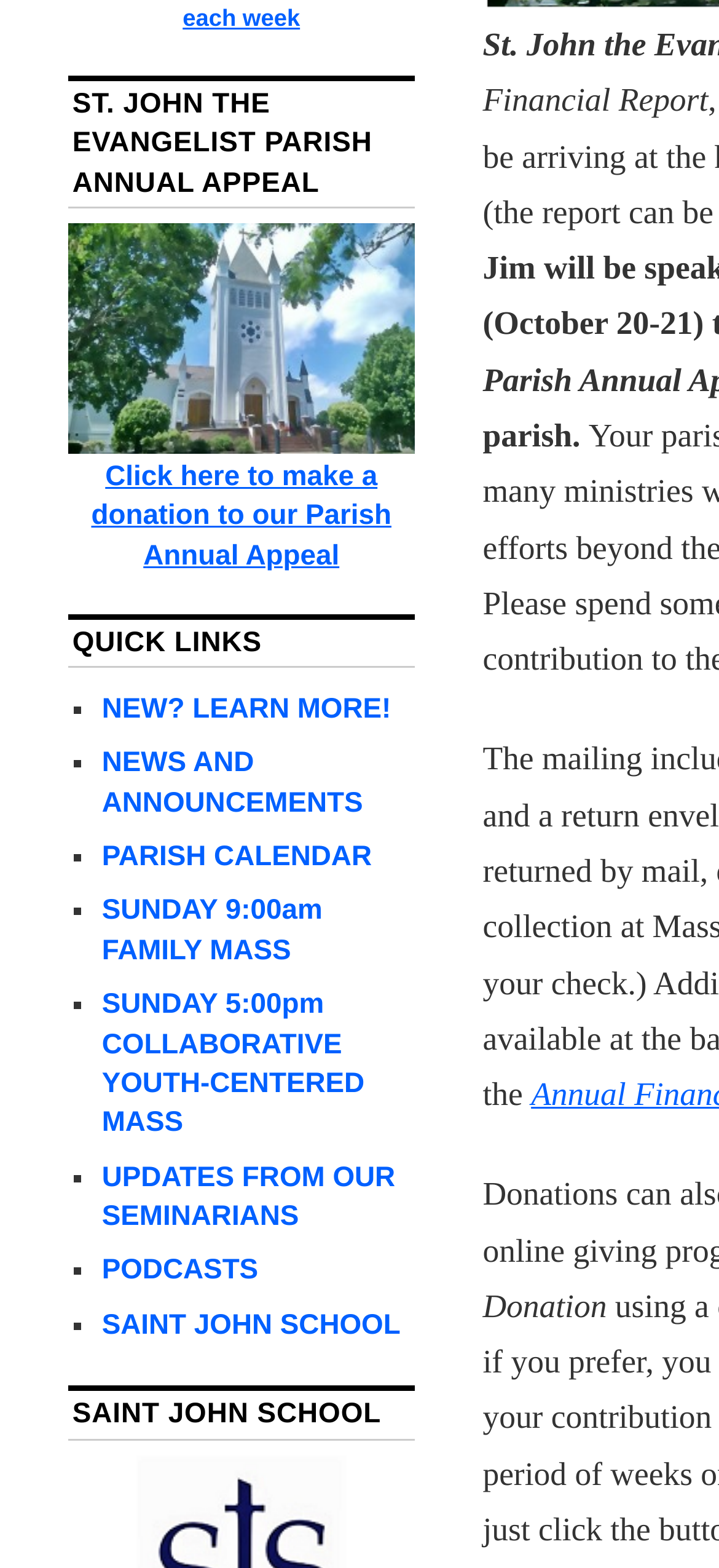For the given element description SUNDAY 5:00pm COLLABORATIVE YOUTH-CENTERED MASS, determine the bounding box coordinates of the UI element. The coordinates should follow the format (top-left x, top-left y, bottom-right x, bottom-right y) and be within the range of 0 to 1.

[0.142, 0.631, 0.507, 0.726]